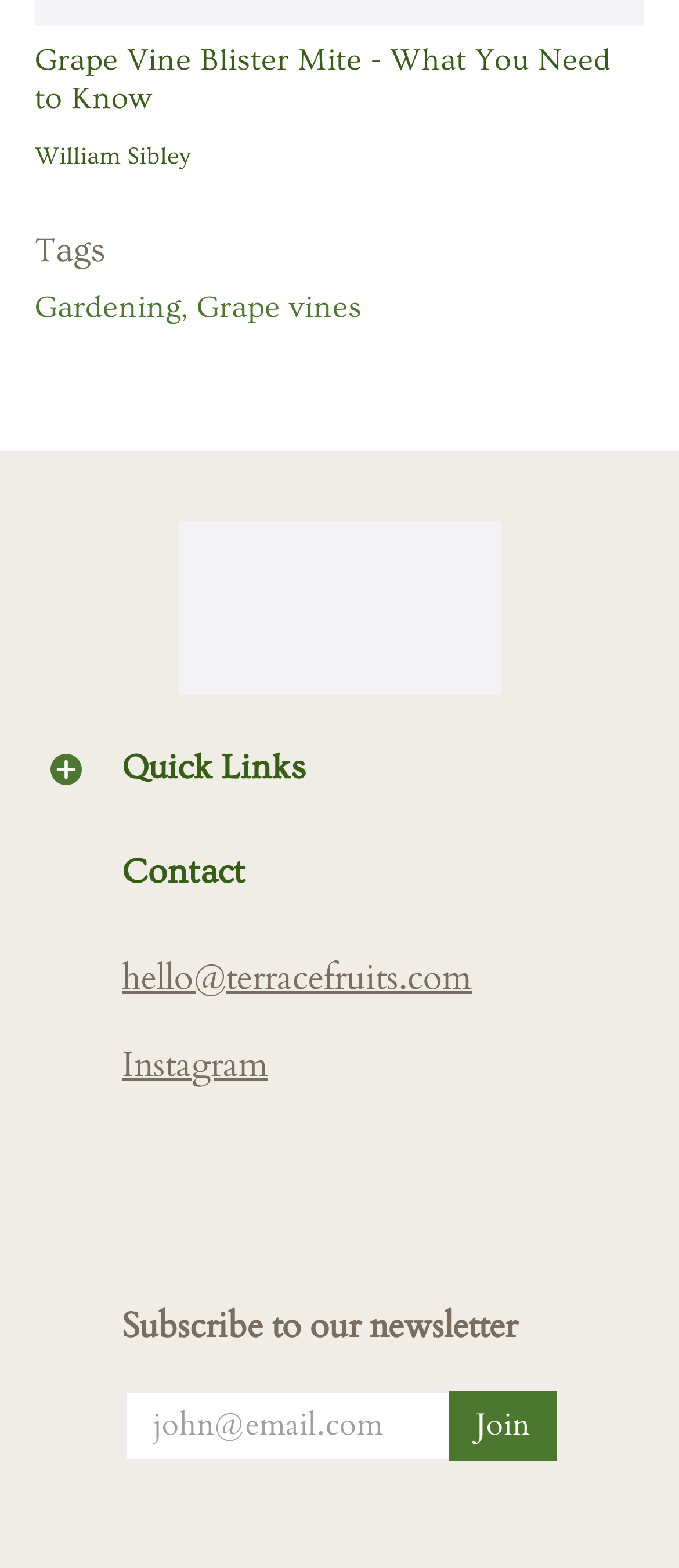Examine the image carefully and respond to the question with a detailed answer: 
What is the author of the current article?

The author of the current article can be found in the heading element with the text 'William Sibley', which is located below the main heading 'Grape Vine Blister Mite - What You Need to Know'.